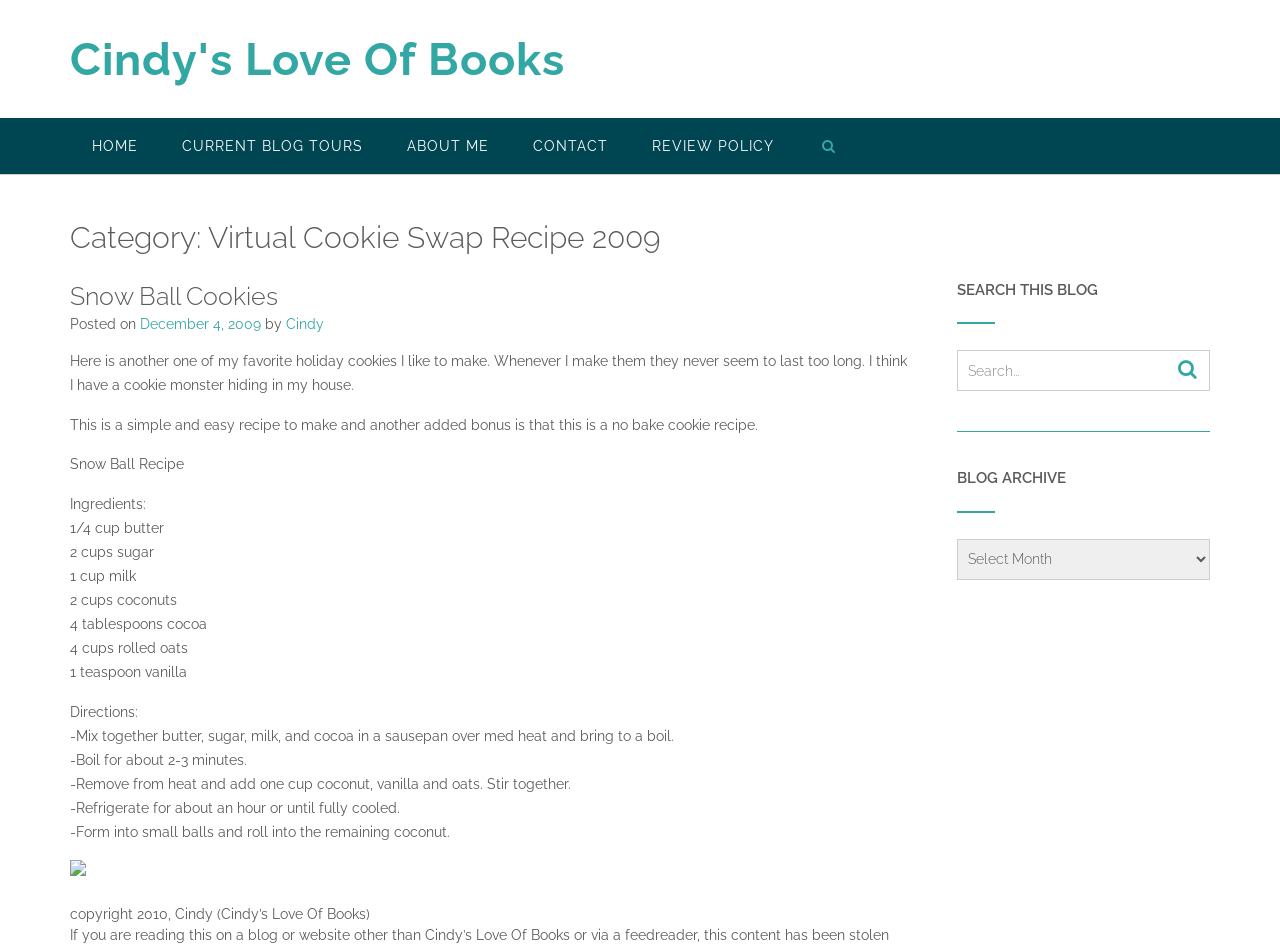Provide an in-depth description of the elements and layout of the webpage.

This webpage is about a virtual cookie swap recipe from 2009, specifically featuring Snow Ball Cookies. At the top, there is a navigation menu with links to "HOME", "CURRENT BLOG TOURS", "ABOUT ME", "CONTACT", "REVIEW POLICY", and a search icon. Below the navigation menu, there is a header section with a category title "Virtual Cookie Swap Recipe 2009" and a subheading "Snow Ball Cookies".

The main content of the webpage is a recipe post, which includes a brief introduction to the Snow Ball Cookies, stating that they are a favorite holiday cookie that never lasts long. The recipe is divided into two sections: ingredients and directions. The ingredients list includes items such as butter, sugar, milk, coconuts, cocoa, rolled oats, and vanilla. The directions provide a step-by-step guide on how to prepare the cookies, including mixing, boiling, and refrigerating the mixture, and finally forming the cookies into small balls and rolling them into coconut.

To the right of the main content, there is a complementary section with a search box and a blog archive section. The blog archive section has a dropdown menu with options to select from.

At the bottom of the webpage, there is a copyright notice stating "copyright 2010, Cindy (Cindy’s Love Of Books)". There is also an image, likely related to the recipe, positioned near the bottom of the page.